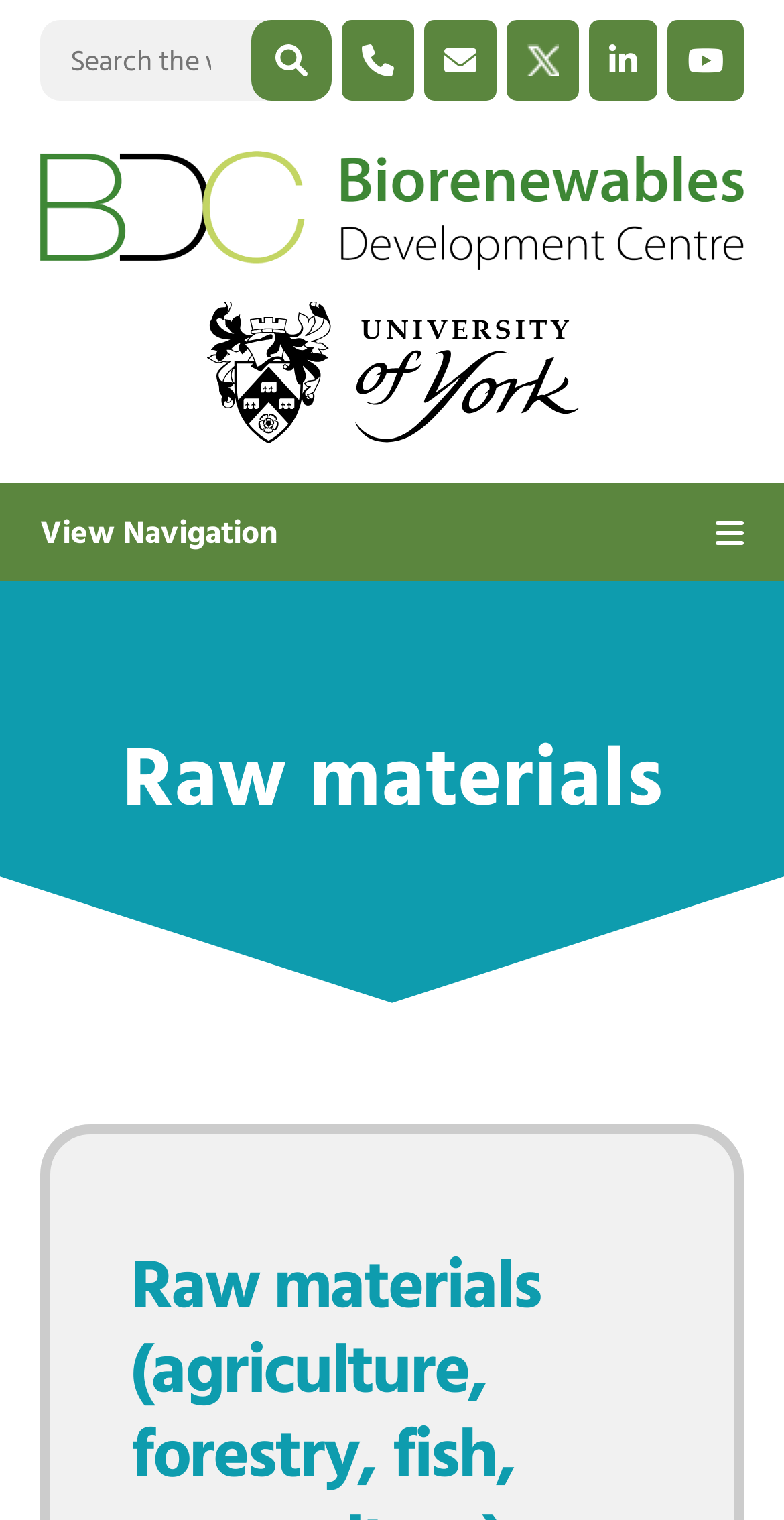What is the current page about?
Offer a detailed and full explanation in response to the question.

The current page is about 'Raw materials', as indicated by the heading at the top of the webpage. This heading is likely the title of the current page and indicates the topic of the content below.